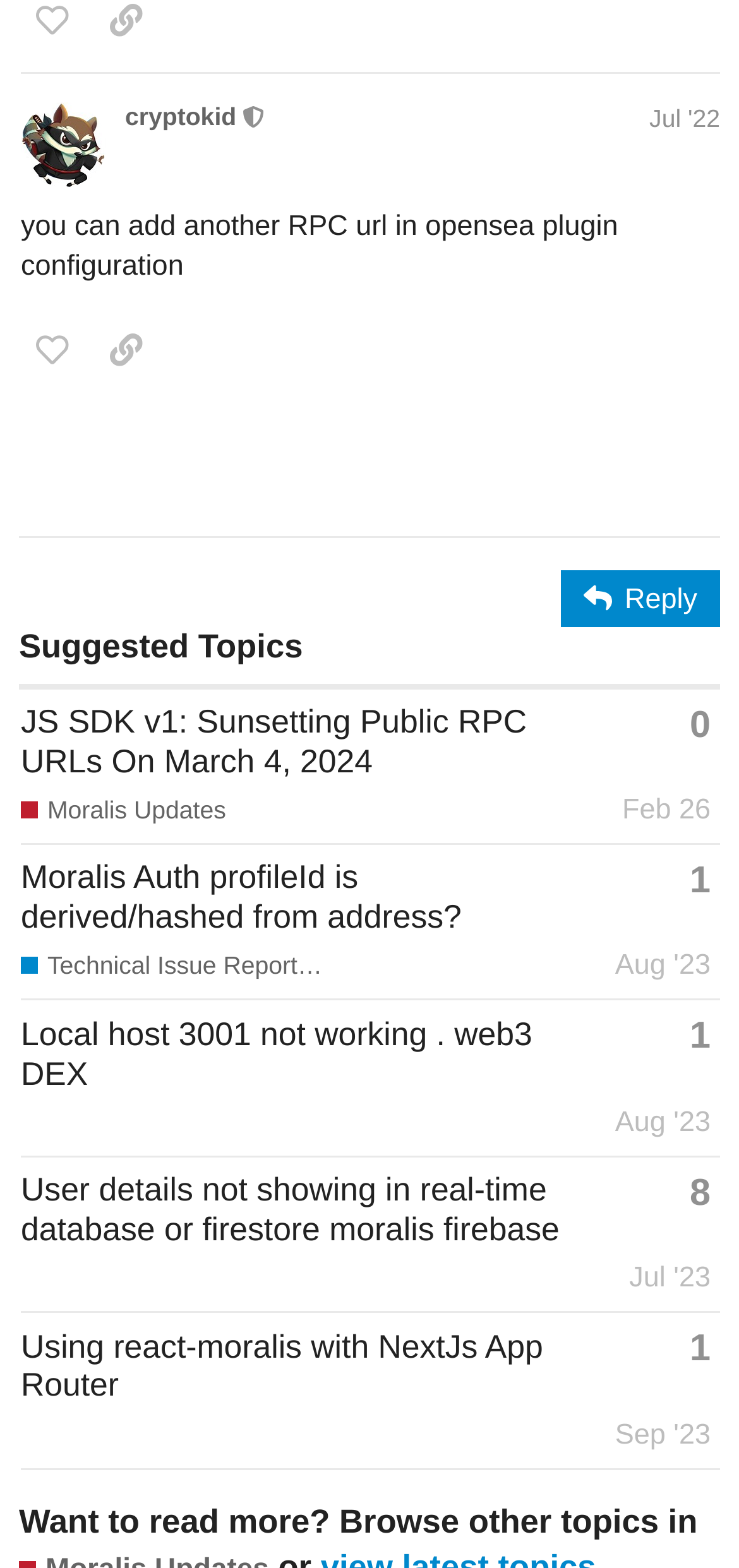Determine the bounding box coordinates for the UI element described. Format the coordinates as (top-left x, top-left y, bottom-right x, bottom-right y) and ensure all values are between 0 and 1. Element description: Jul '23

[0.839, 0.787, 0.974, 0.844]